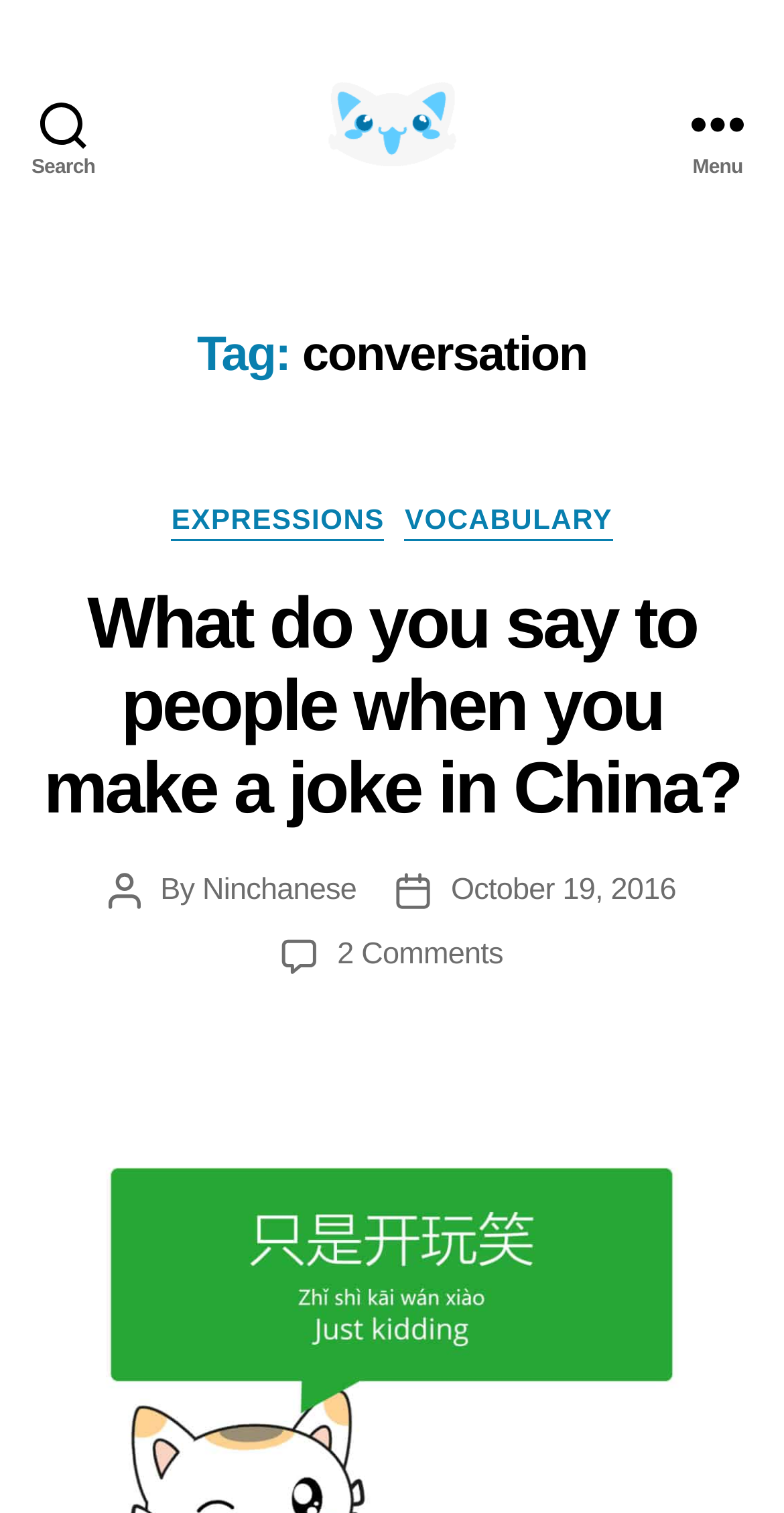Kindly determine the bounding box coordinates for the area that needs to be clicked to execute this instruction: "Read the article about making a joke in China".

[0.051, 0.384, 0.949, 0.547]